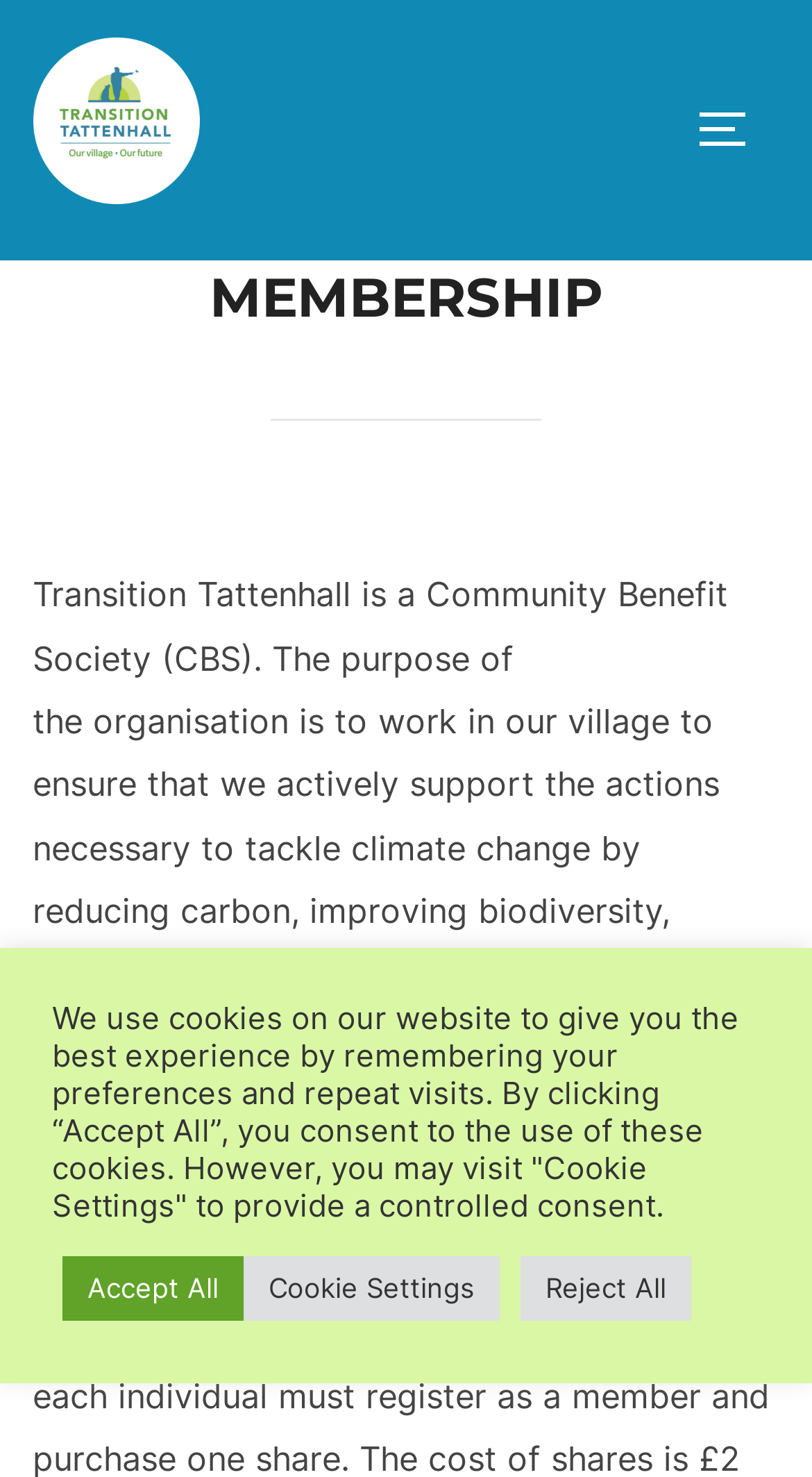How many buttons are there in the navigation section?
Look at the screenshot and respond with a single word or phrase.

3